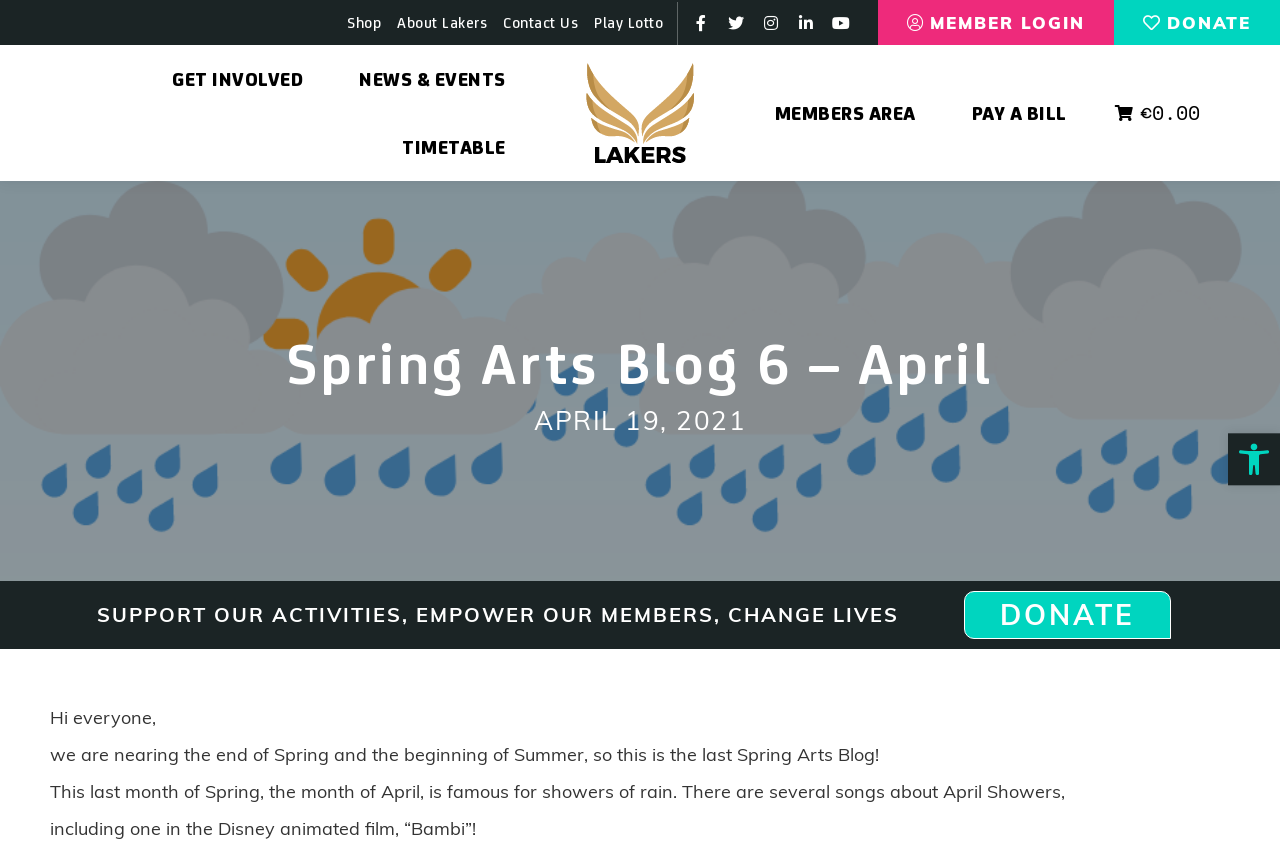Please locate the clickable area by providing the bounding box coordinates to follow this instruction: "Read the Spring Arts Blog".

[0.224, 0.379, 0.776, 0.472]